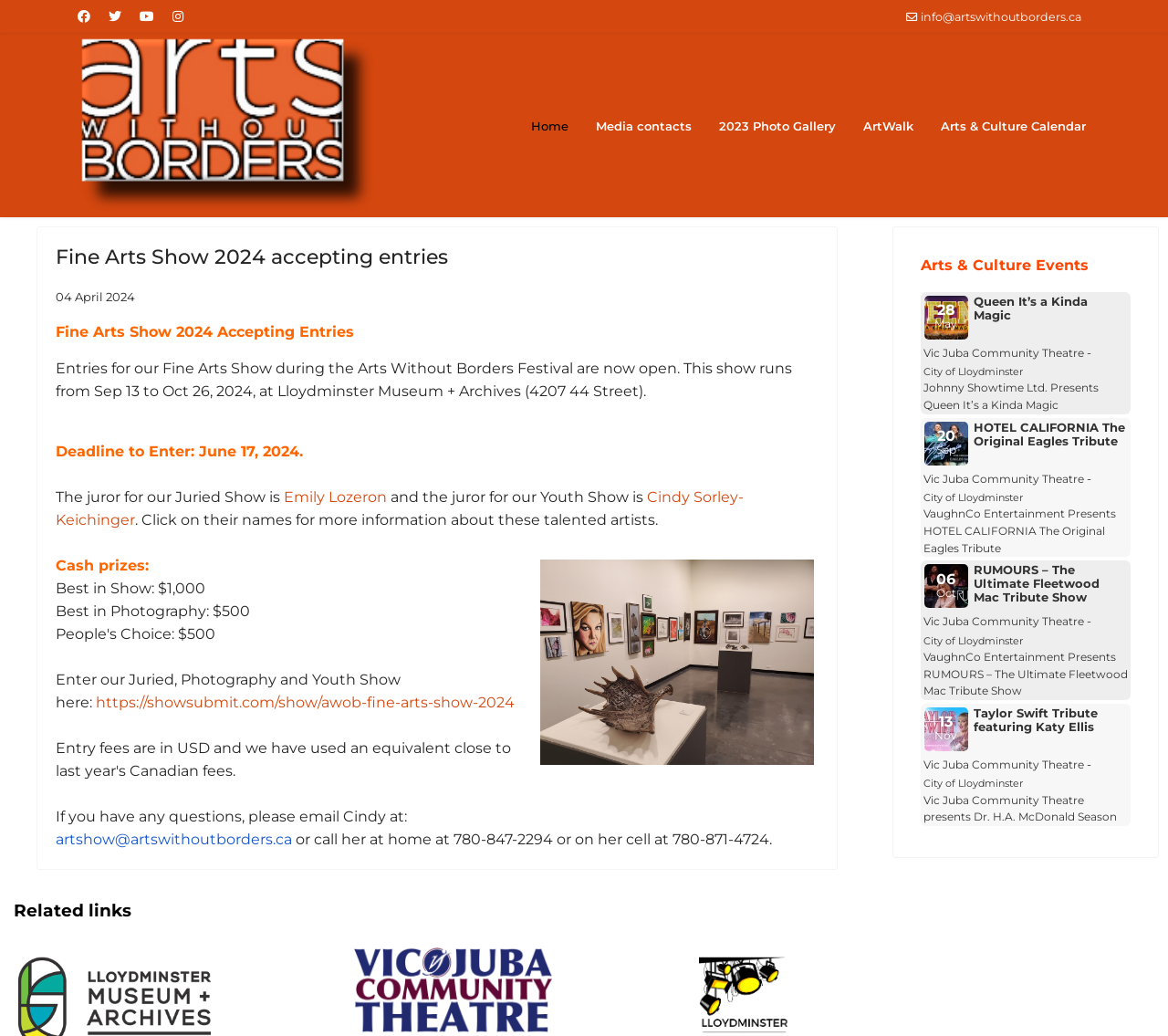Identify the bounding box coordinates of the clickable region required to complete the instruction: "Download the podcast". The coordinates should be given as four float numbers within the range of 0 and 1, i.e., [left, top, right, bottom].

None